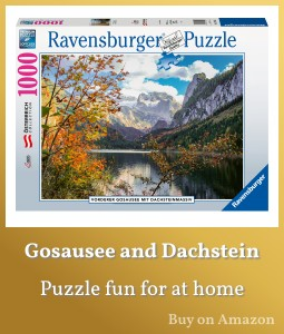Write a descriptive caption for the image, covering all notable aspects.

This captivating image showcases a Ravensburger puzzle titled "Gosausee and Dachstein," featuring a stunning panoramic view of the Gosausee lake set against the majestic Dachstein mountains, adorned with vibrant autumn foliage. The puzzle consists of 1,000 pieces, inviting puzzle enthusiasts to experience the breathtaking beauty of this iconic landscape from the comfort of their homes. The puzzle box design includes the Ravensburger logo prominently displayed at the top, emphasizing the brand's commitment to quality in recreational activities. A golden banner at the bottom reads, "Puzzle fun for at home," indicating its suitability for family entertainment or solo relaxation. The image promotes the availability of this delightful puzzle on Amazon, making it easily accessible for those looking for a creative and engaging way to enjoy the natural beauty of the Austrian Alps while honing their puzzle-solving skills.